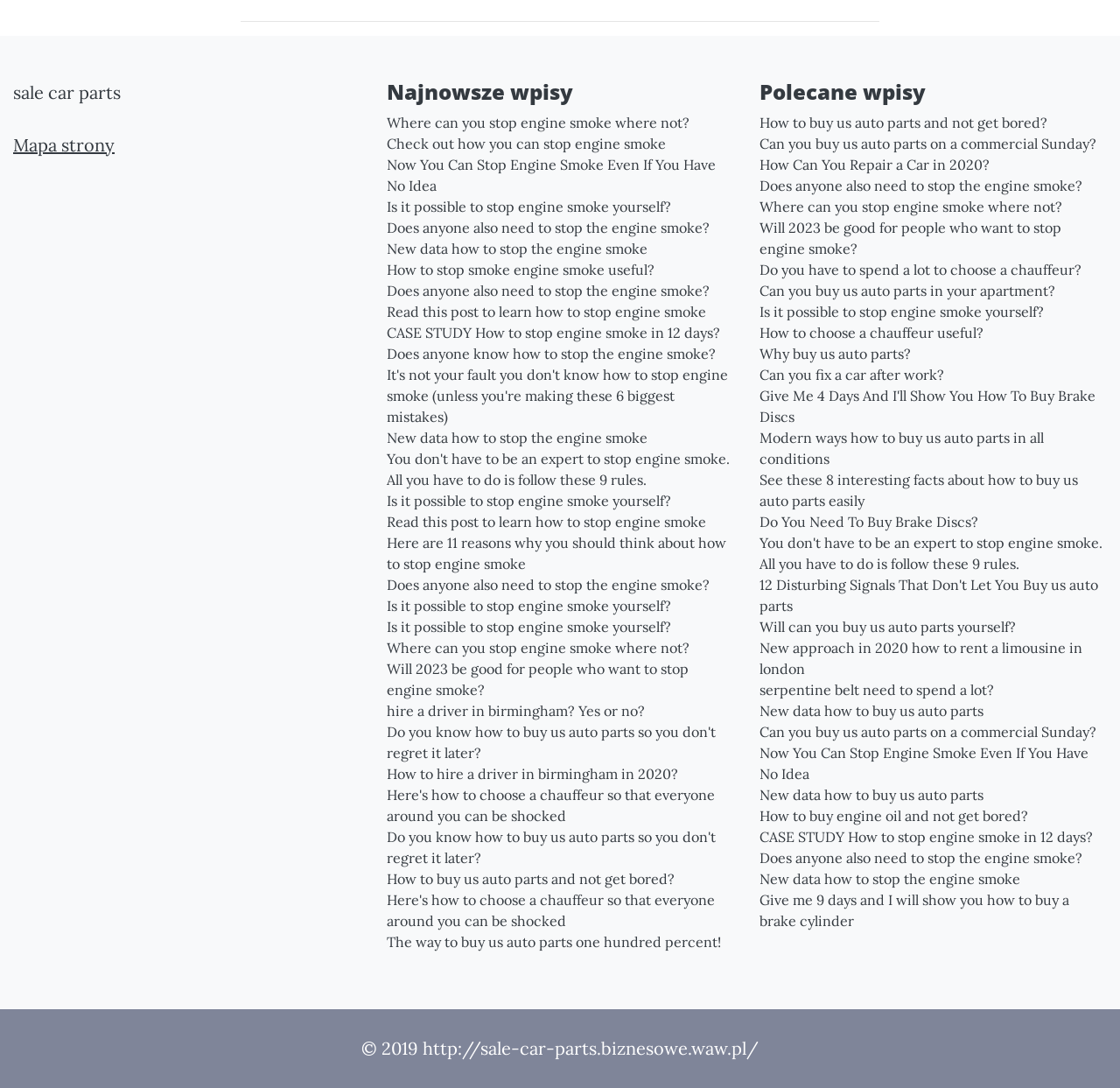What is the copyright information on the webpage?
Please use the image to deliver a detailed and complete answer.

The copyright information is located at the bottom of the webpage and states '2019 http://sale-car-parts.biznesowe.waw.pl/', indicating that the webpage is copyrighted by the specified website.